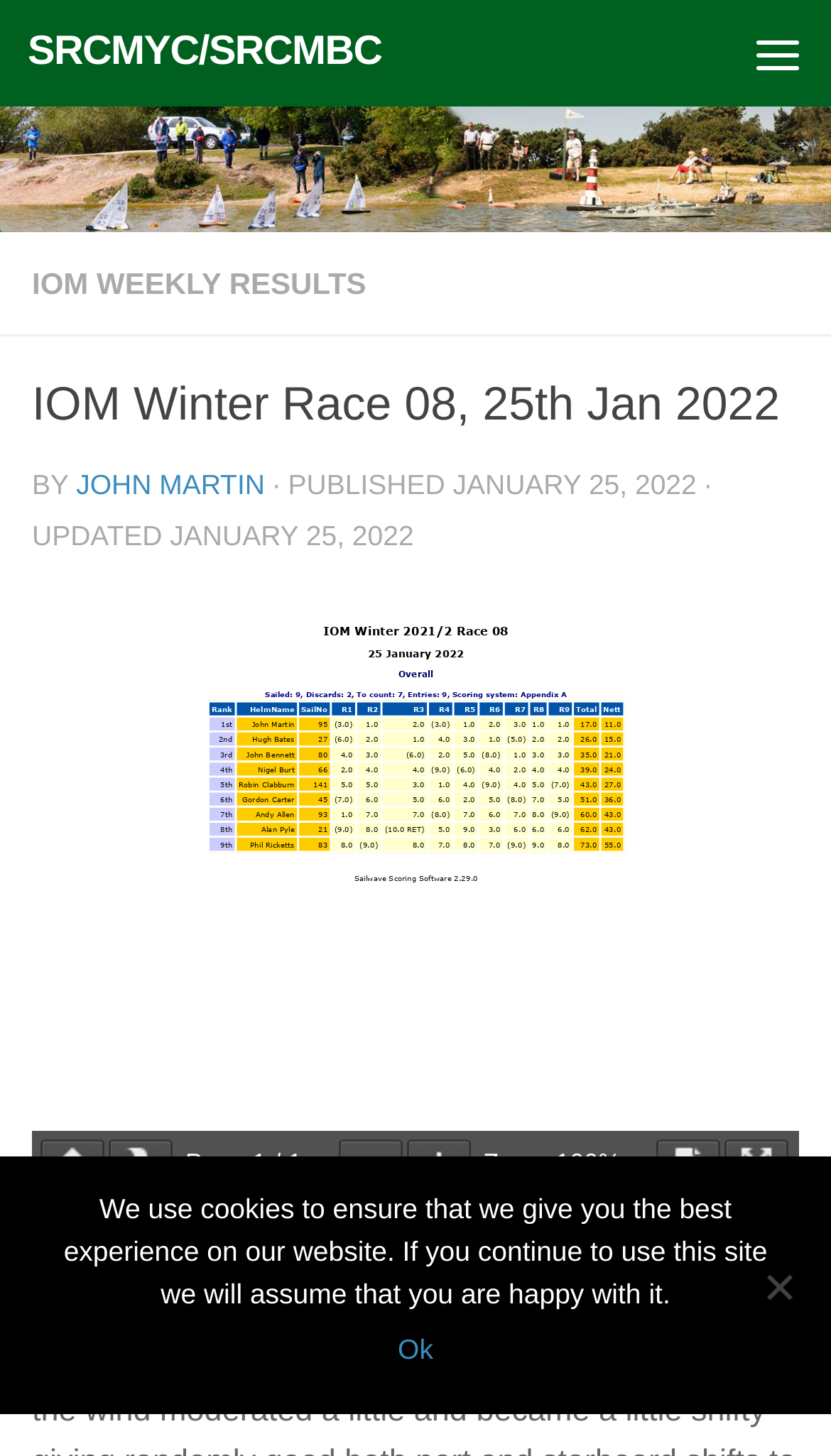Determine the bounding box of the UI element mentioned here: "SRCMYC/SRCMBC". The coordinates must be in the format [left, top, right, bottom] with values ranging from 0 to 1.

[0.033, 0.0, 0.459, 0.073]